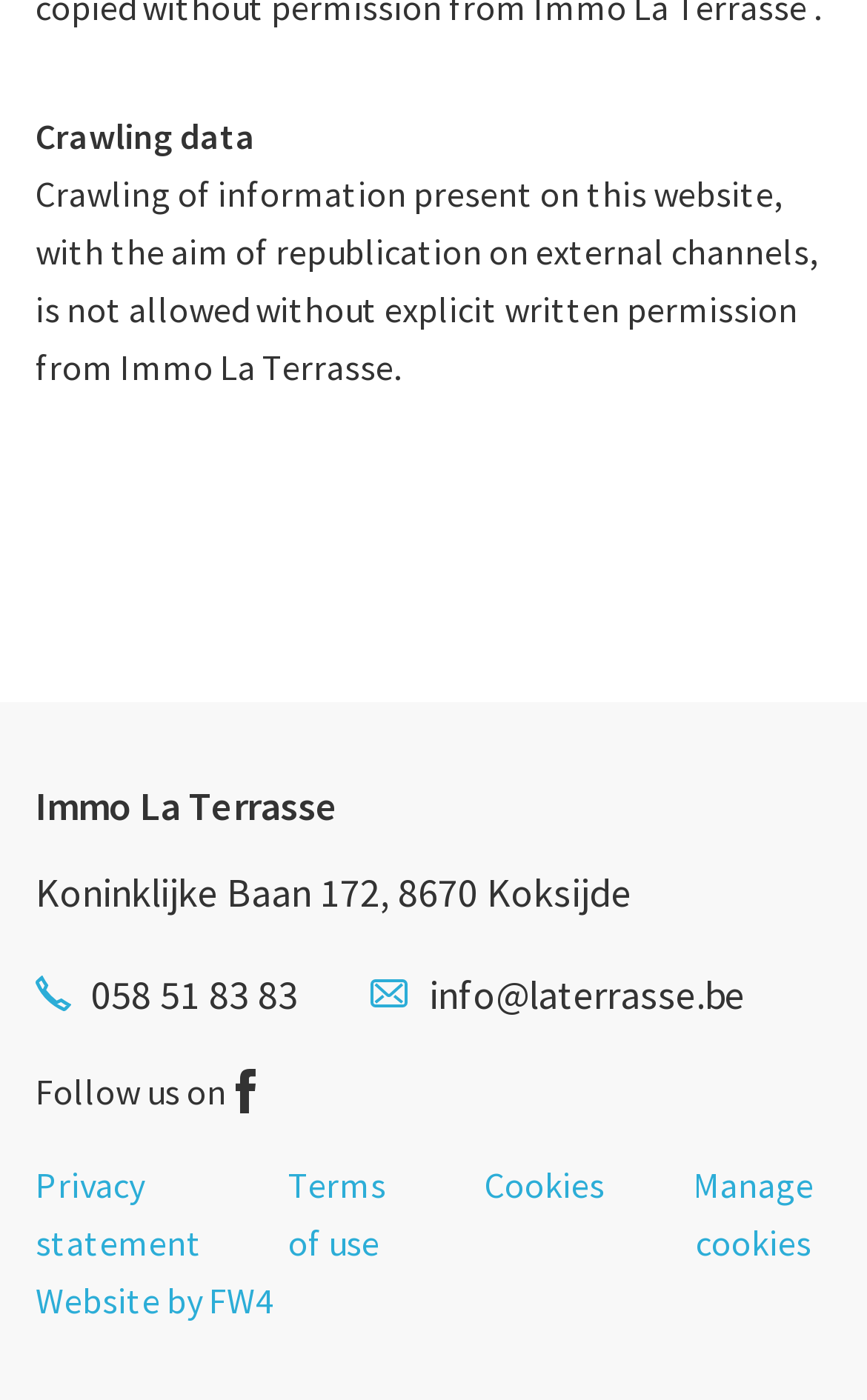Point out the bounding box coordinates of the section to click in order to follow this instruction: "Click on 'Manage cookies'".

[0.78, 0.825, 0.959, 0.908]